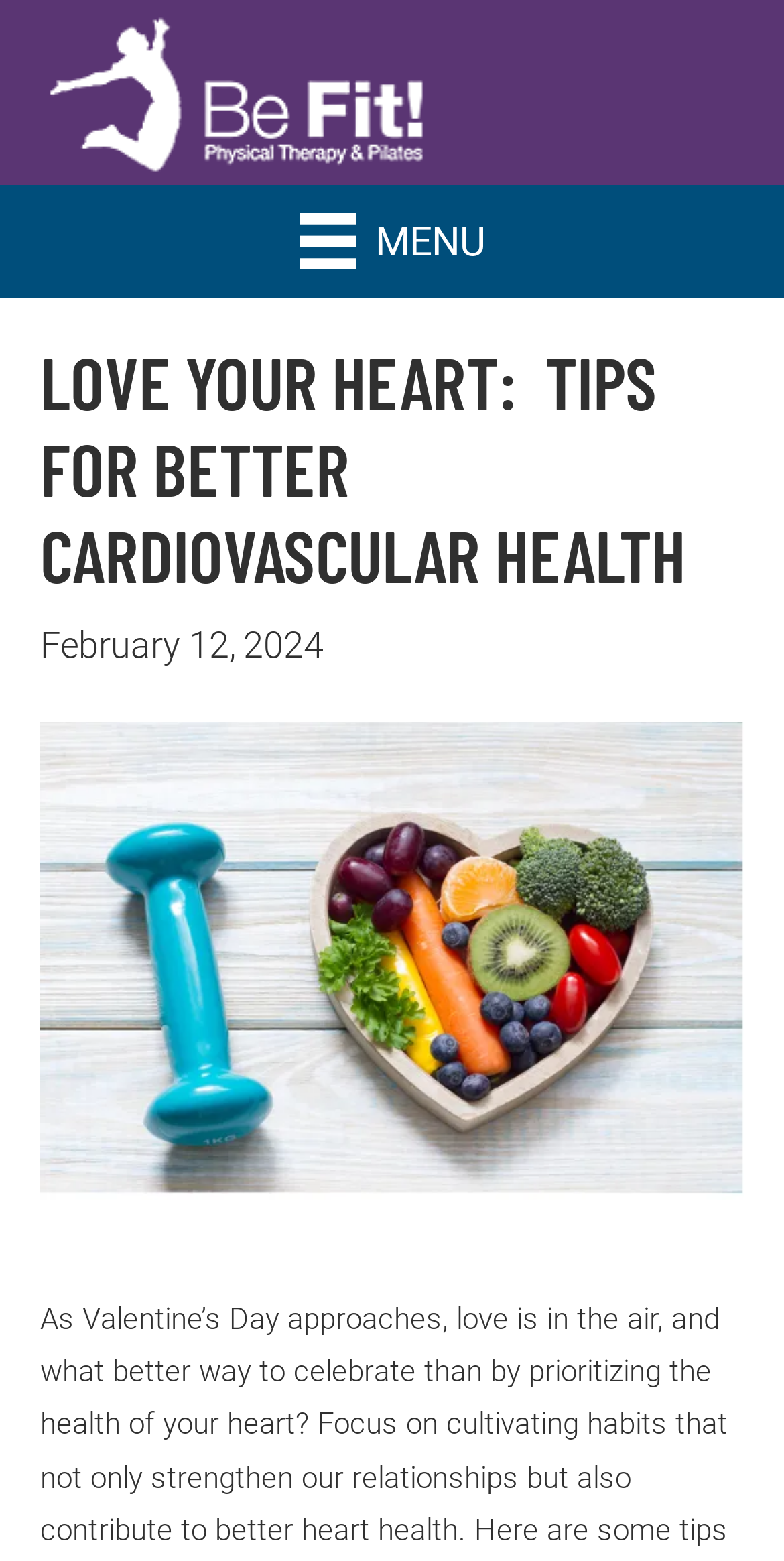What is the purpose of the button at the top right corner?
Examine the webpage screenshot and provide an in-depth answer to the question.

The button at the top right corner of the webpage has the text 'MENU', which suggests that it is used to navigate to other parts of the website or to access additional features.